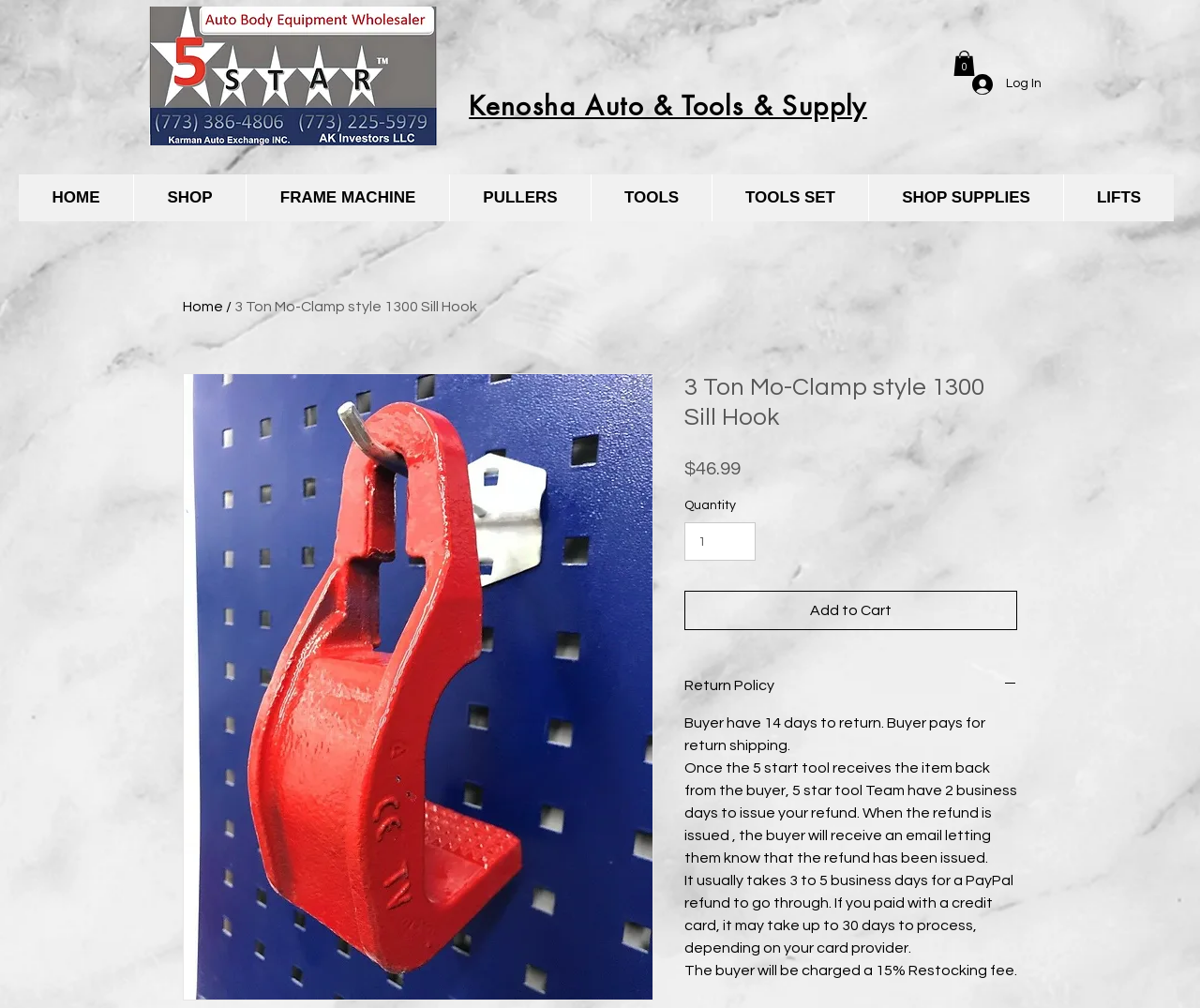Please extract the webpage's main title and generate its text content.

3 Ton Mo-Clamp style 1300 Sill Hook